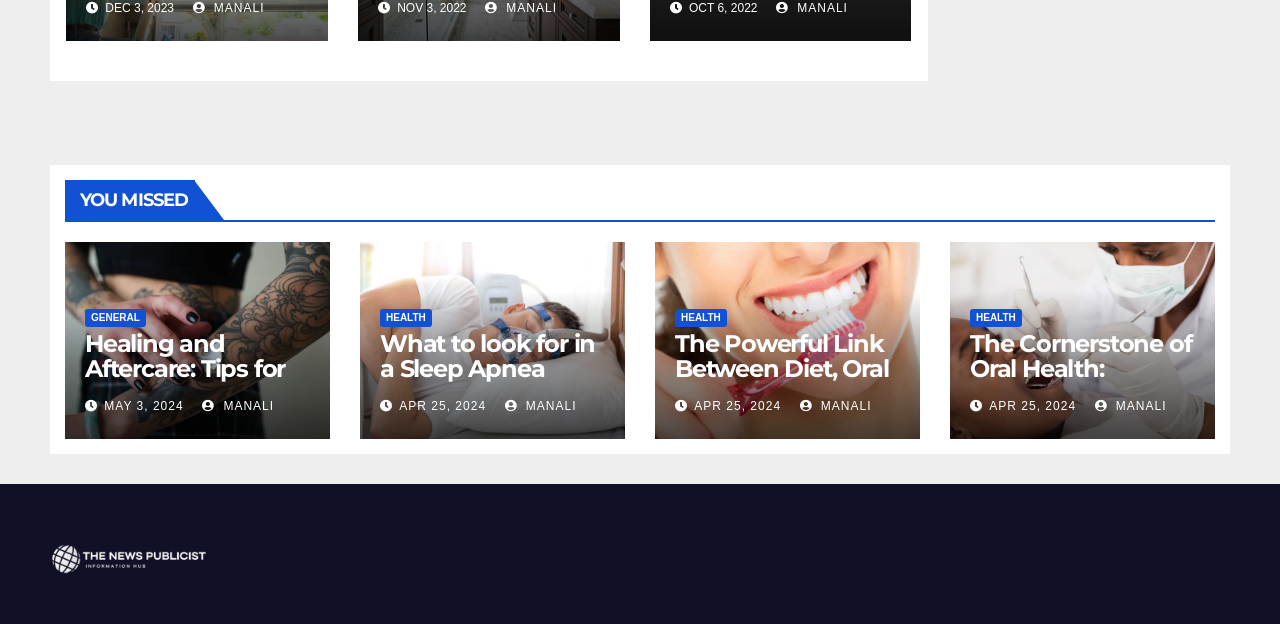Identify the bounding box for the UI element that is described as follows: "×".

None